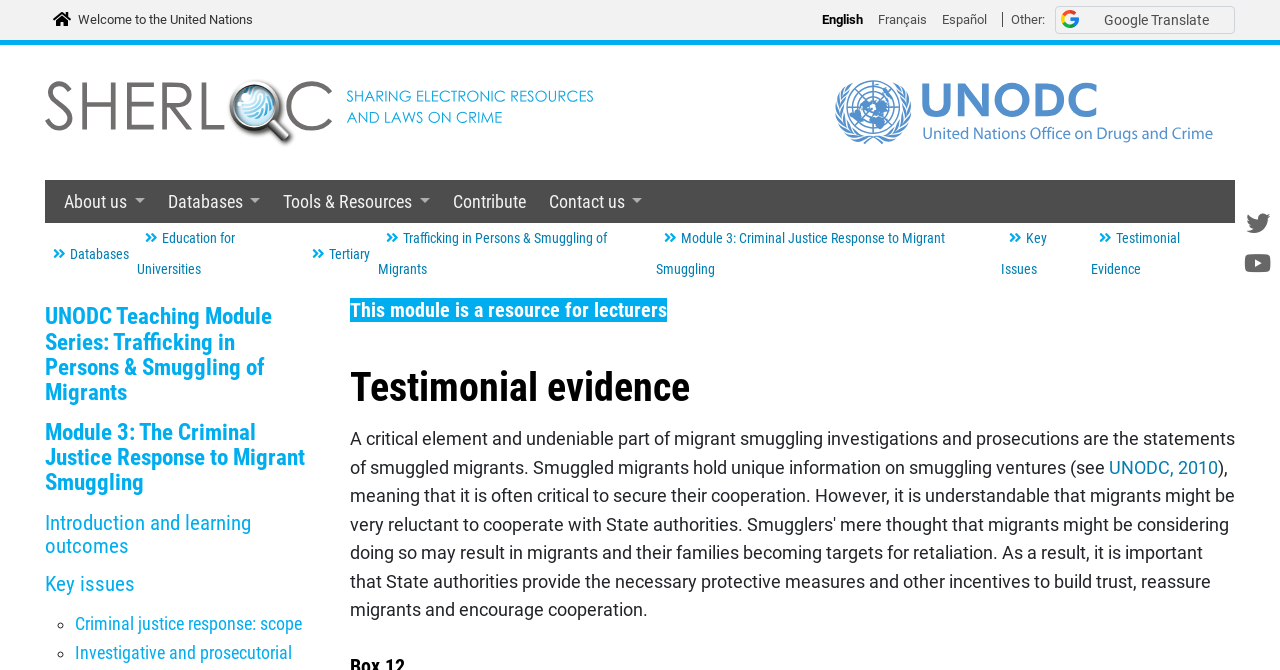What is the topic of Module 3? Based on the image, give a response in one word or a short phrase.

Criminal Justice Response to Migrant Smuggling